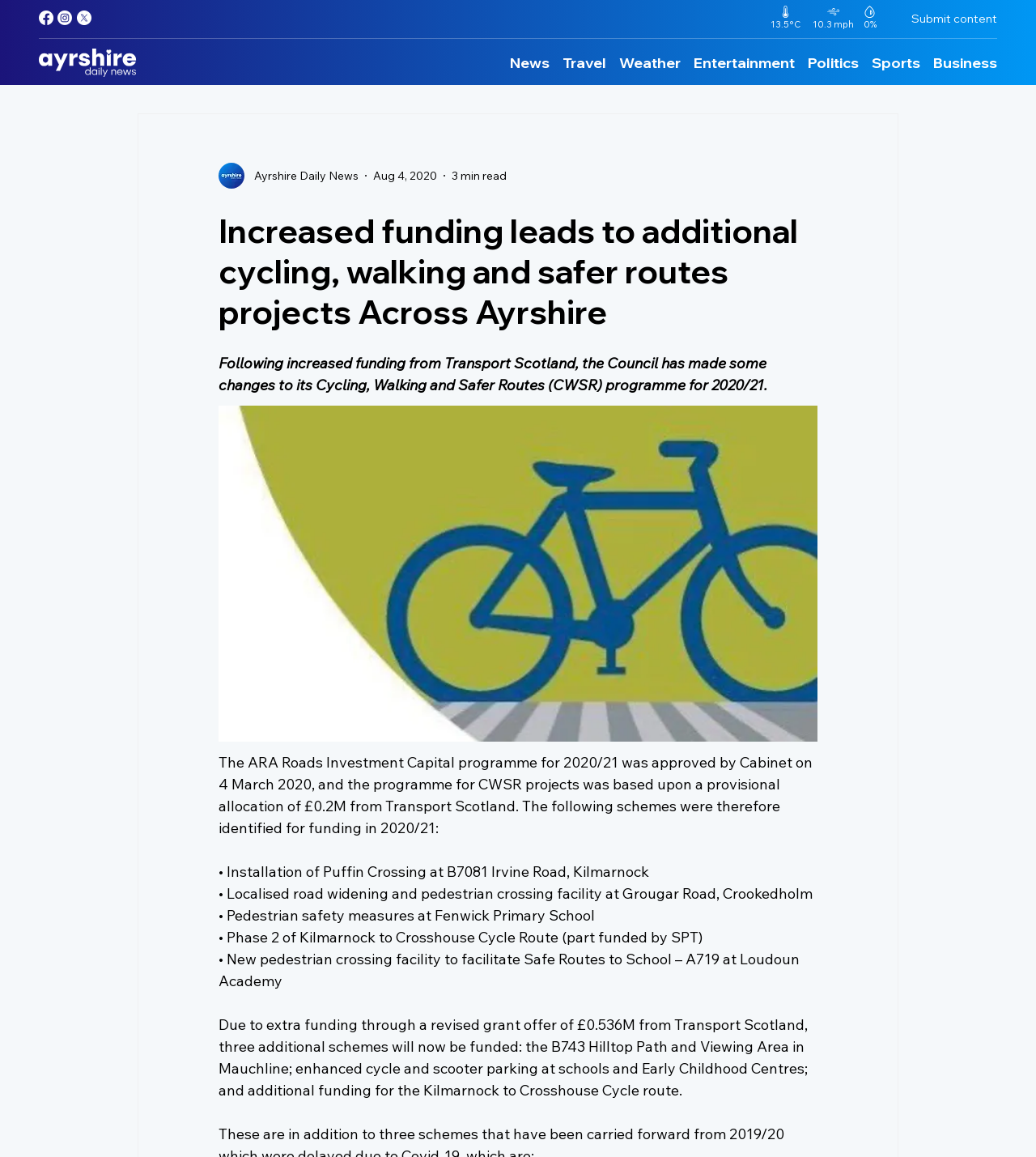Identify the bounding box coordinates of the area that should be clicked in order to complete the given instruction: "Click the Ayrshire Daily News Logo". The bounding box coordinates should be four float numbers between 0 and 1, i.e., [left, top, right, bottom].

[0.038, 0.042, 0.131, 0.067]